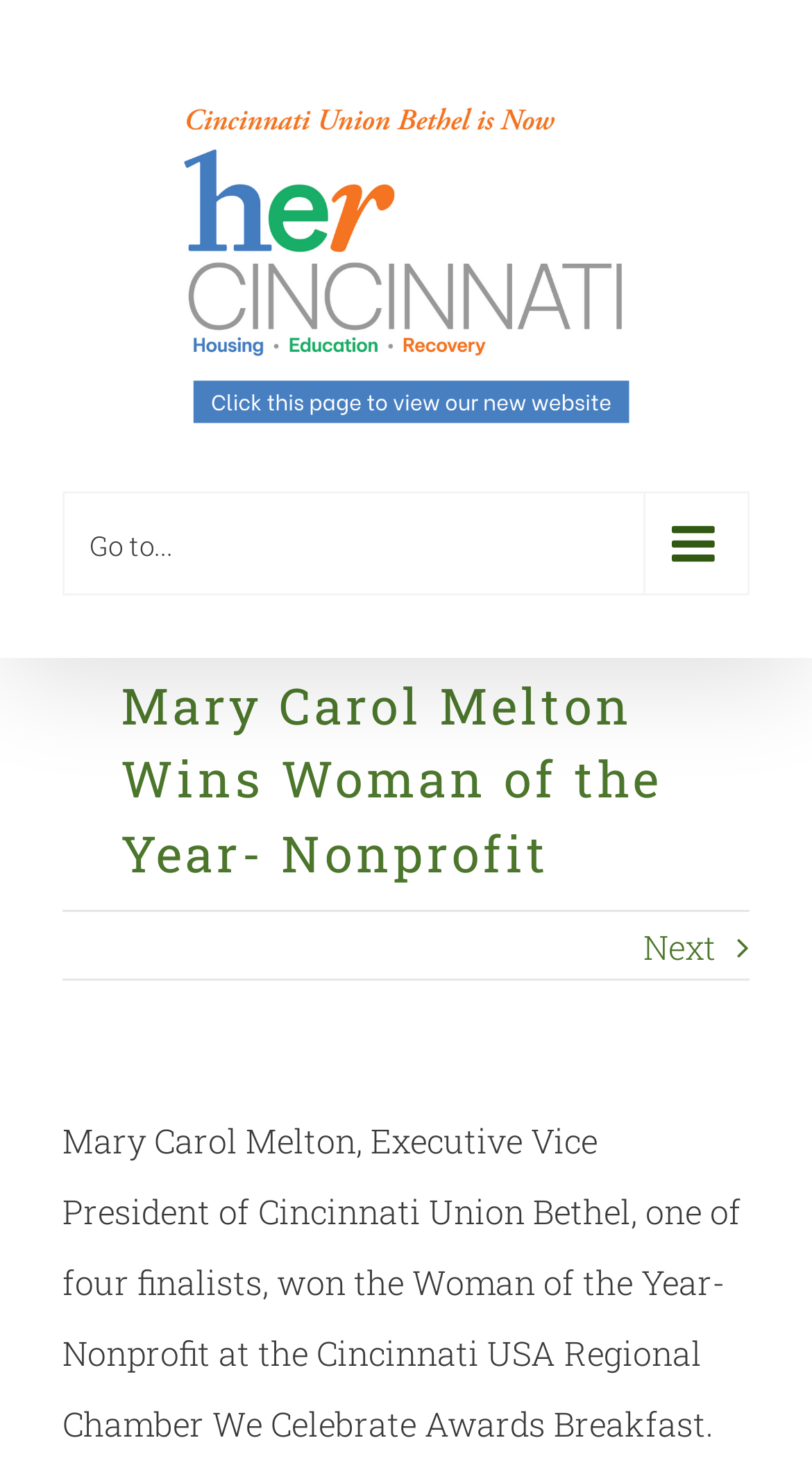Given the element description "Next", identify the bounding box of the corresponding UI element.

[0.792, 0.619, 0.882, 0.667]